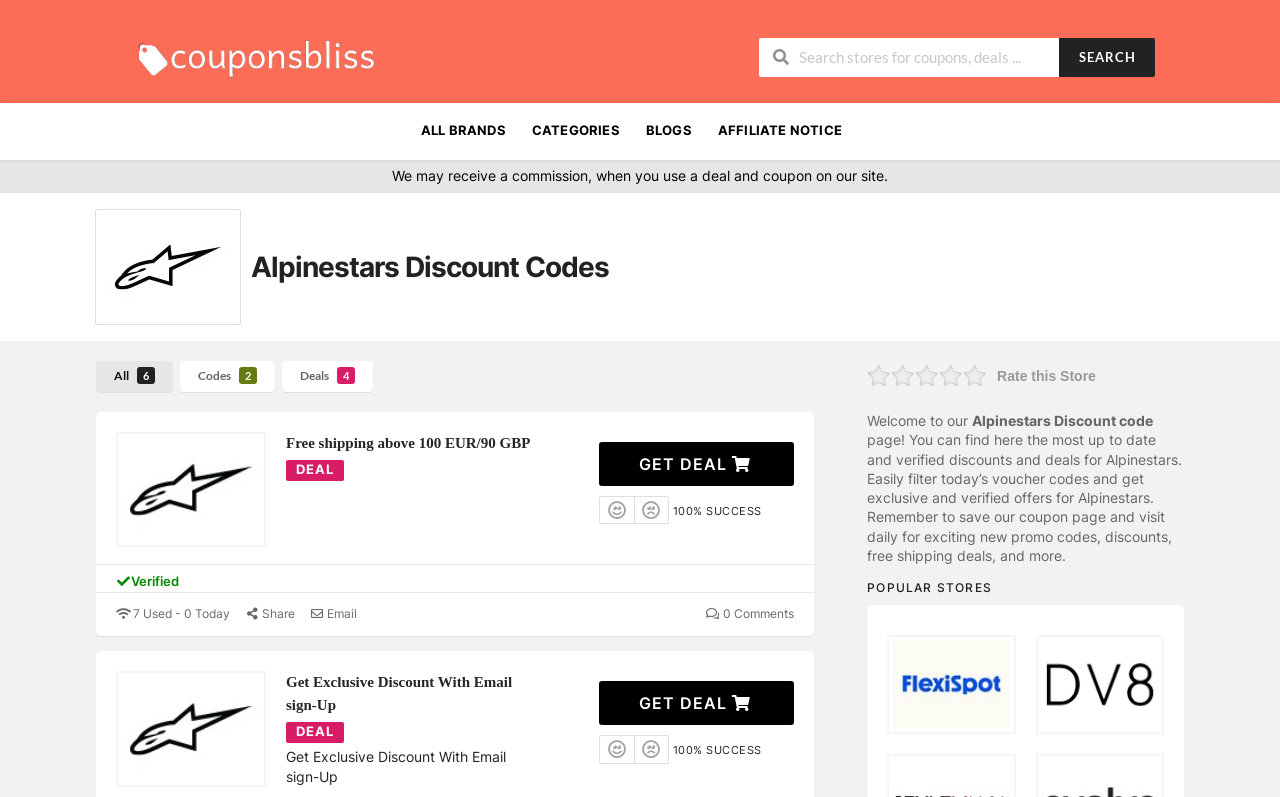What is the name of the brand on this webpage? Based on the image, give a response in one word or a short phrase.

Alpinestars